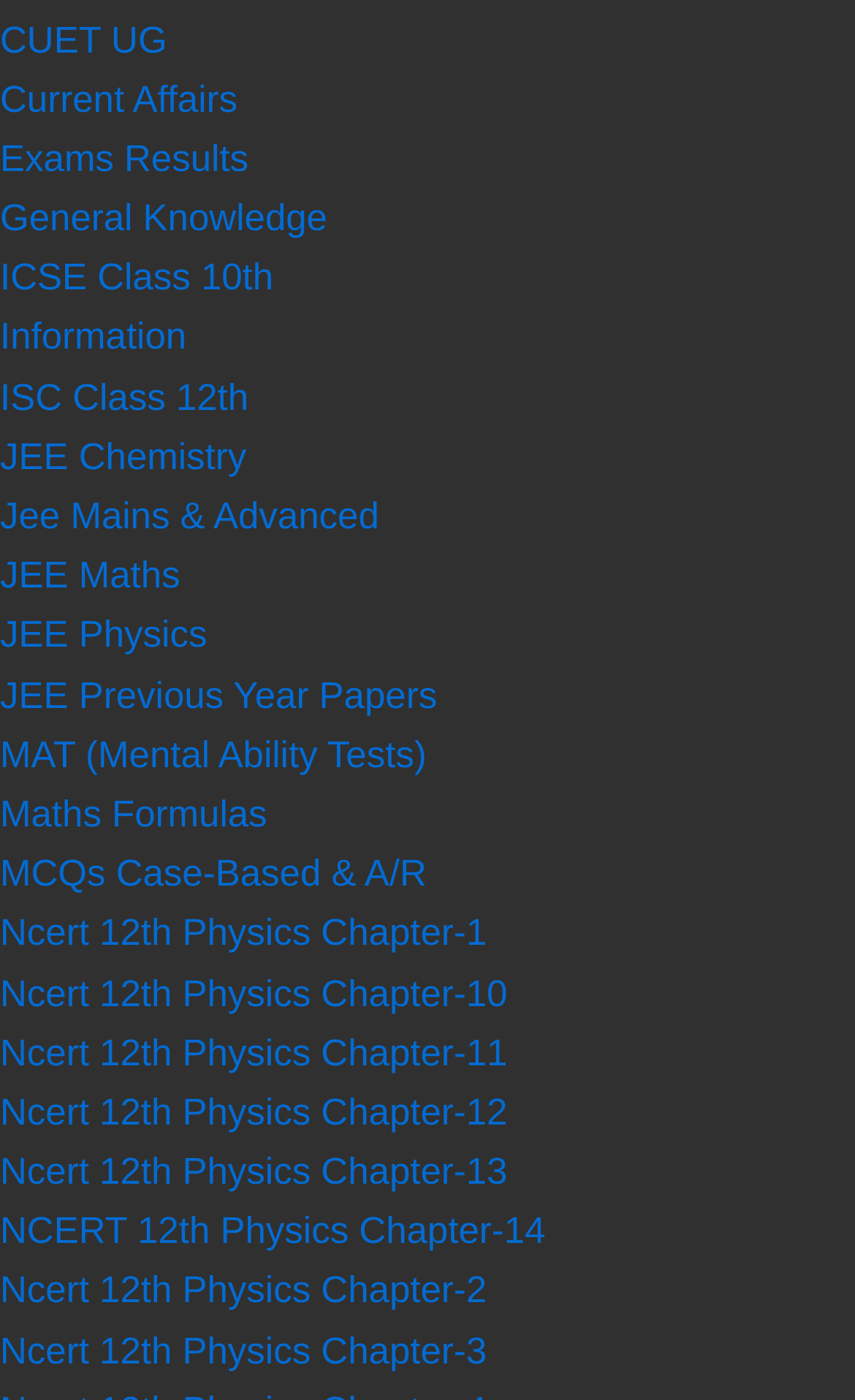Please provide the bounding box coordinates for the UI element as described: "ICSE Class 10th". The coordinates must be four floats between 0 and 1, represented as [left, top, right, bottom].

[0.0, 0.184, 0.32, 0.213]